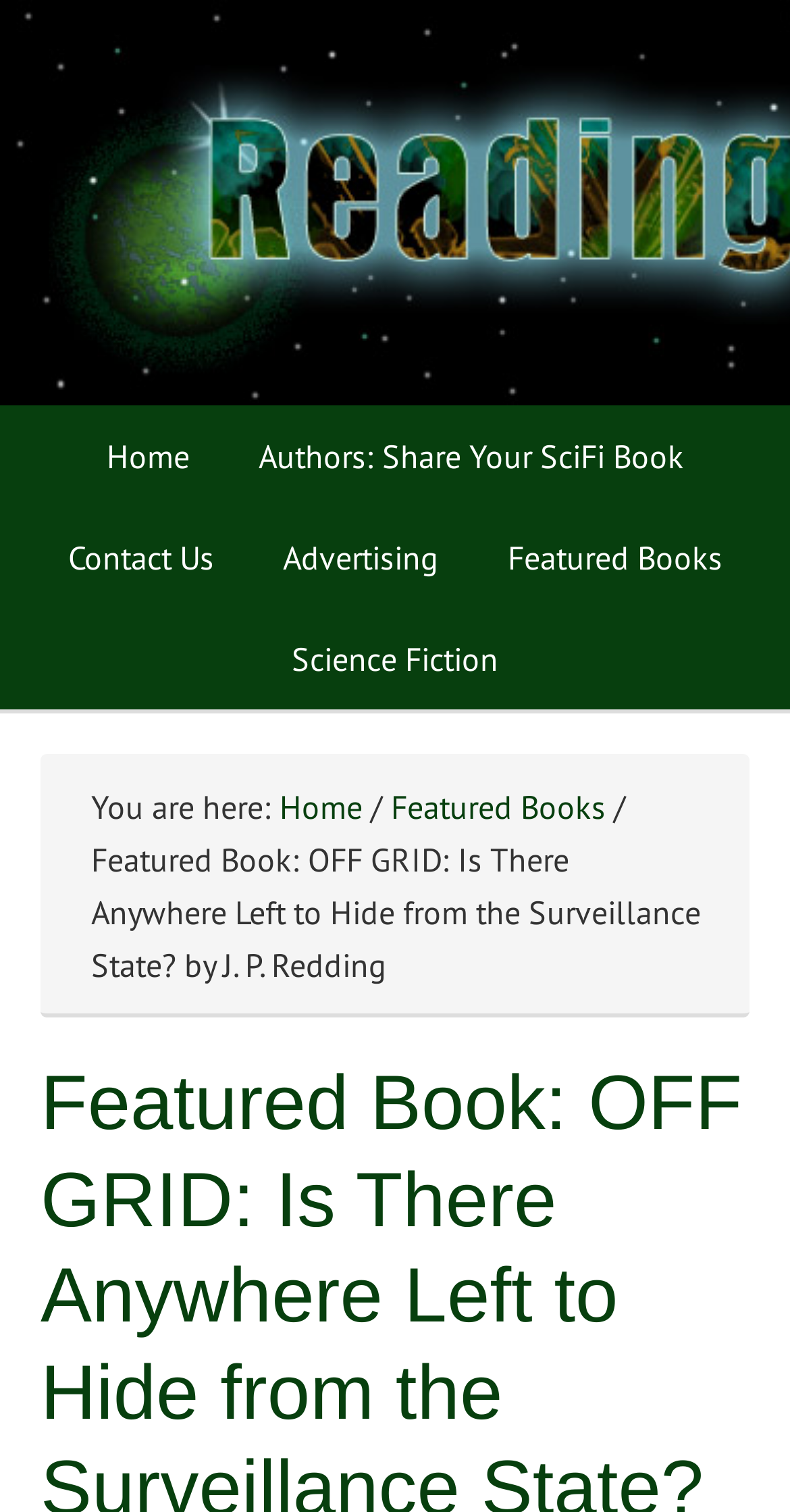Respond to the question below with a single word or phrase: What is the genre of the book?

Philosophical fiction